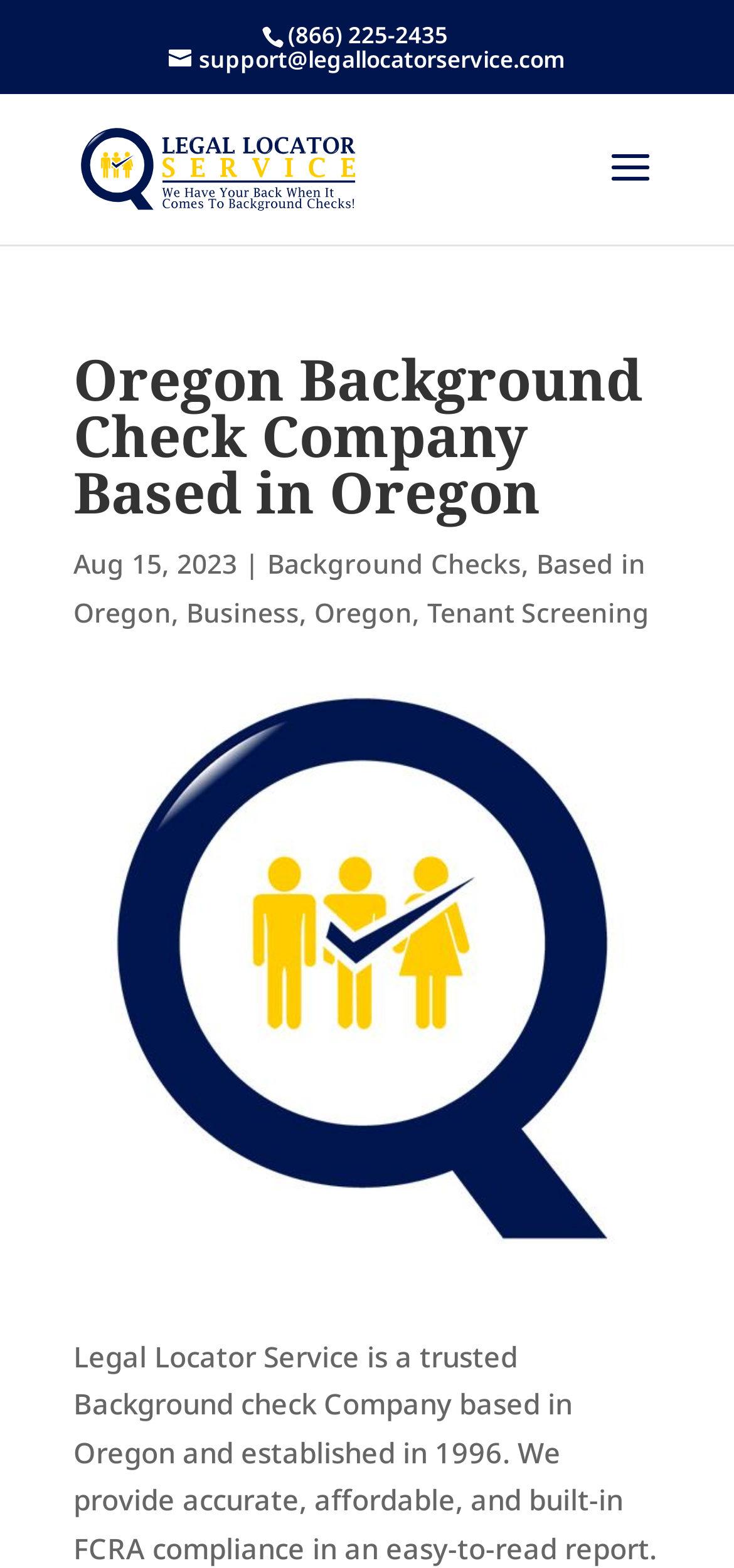Summarize the contents and layout of the webpage in detail.

The webpage is about Legal Locator Service, a trusted background check company based in Oregon, established in 1996. At the top, there is a phone number, (866) 225-2435, and an email address, support@legallocatorservice.com, which are placed side by side. Below them, there is a logo of Legal Locator Service, accompanied by a heading that reads "Oregon Background Check Company Based in Oregon". 

On the left side, there is a section that displays the date "Aug 15, 2023", followed by a vertical line, and then a list of links, including "Background Checks", "Based in Oregon", "Business", "Oregon", and "Tenant Screening". These links are arranged horizontally, with commas separating them.

On the right side of the page, there is a large image that takes up most of the space, with a caption "Oregon Background Checks since 1996". This image is positioned below the heading and the list of links.